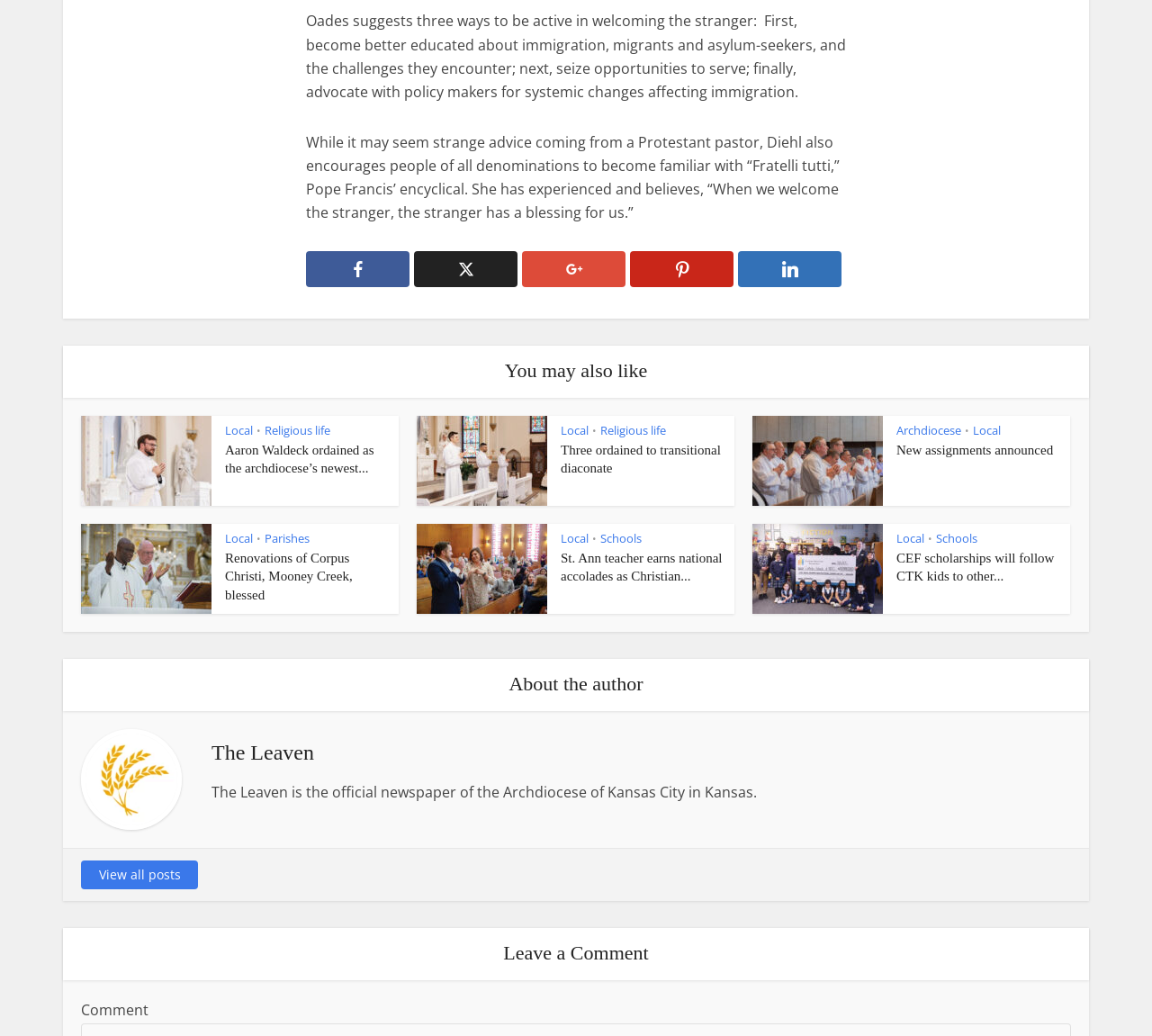Using the description "Religious life", locate and provide the bounding box of the UI element.

[0.23, 0.408, 0.287, 0.423]